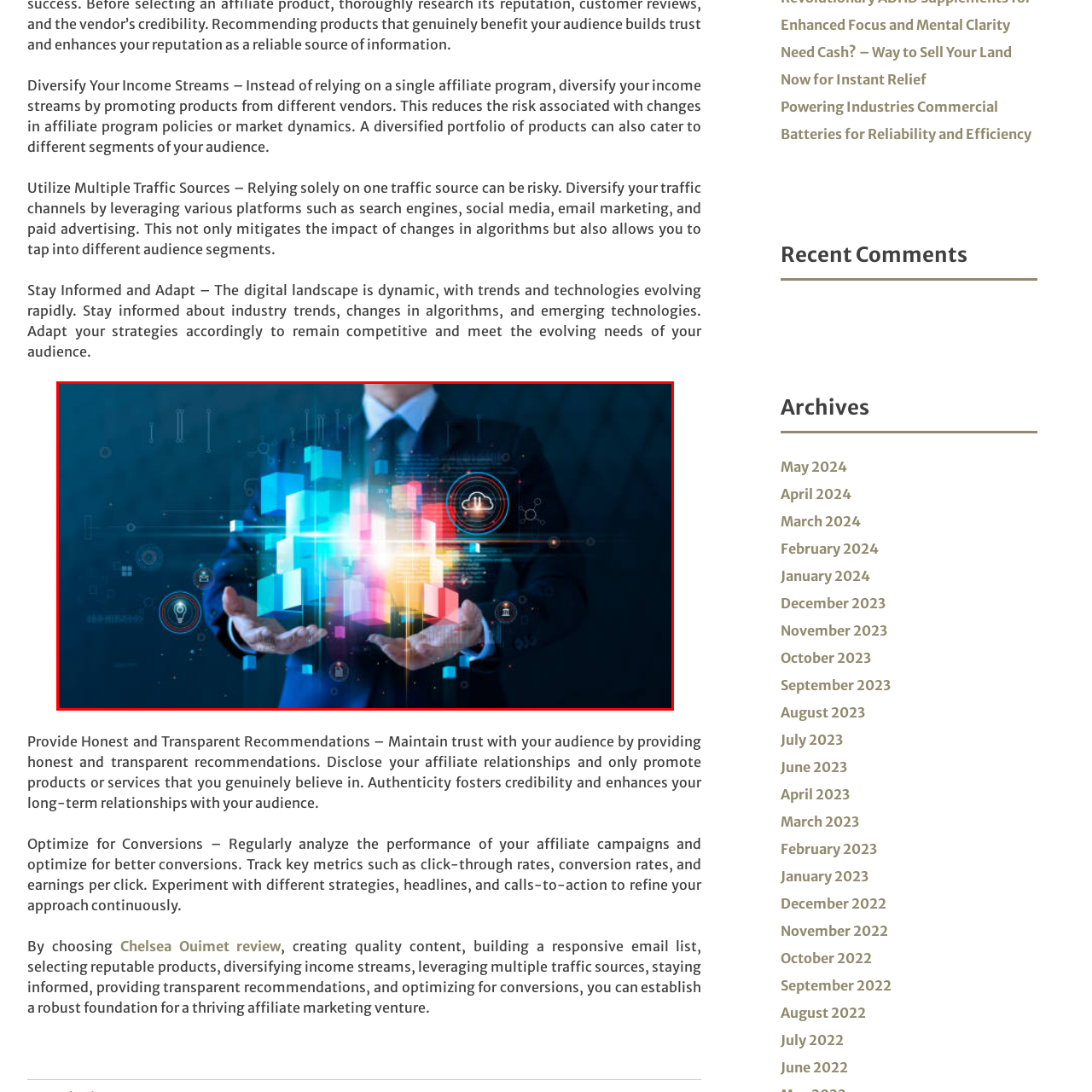What colors are used in the holographic display?
Inspect the image enclosed within the red bounding box and provide a detailed answer to the question, using insights from the image.

The caption describes the holographic display as being illuminated with vibrant blues, reds, and yellows, suggesting innovation and technological advancement.